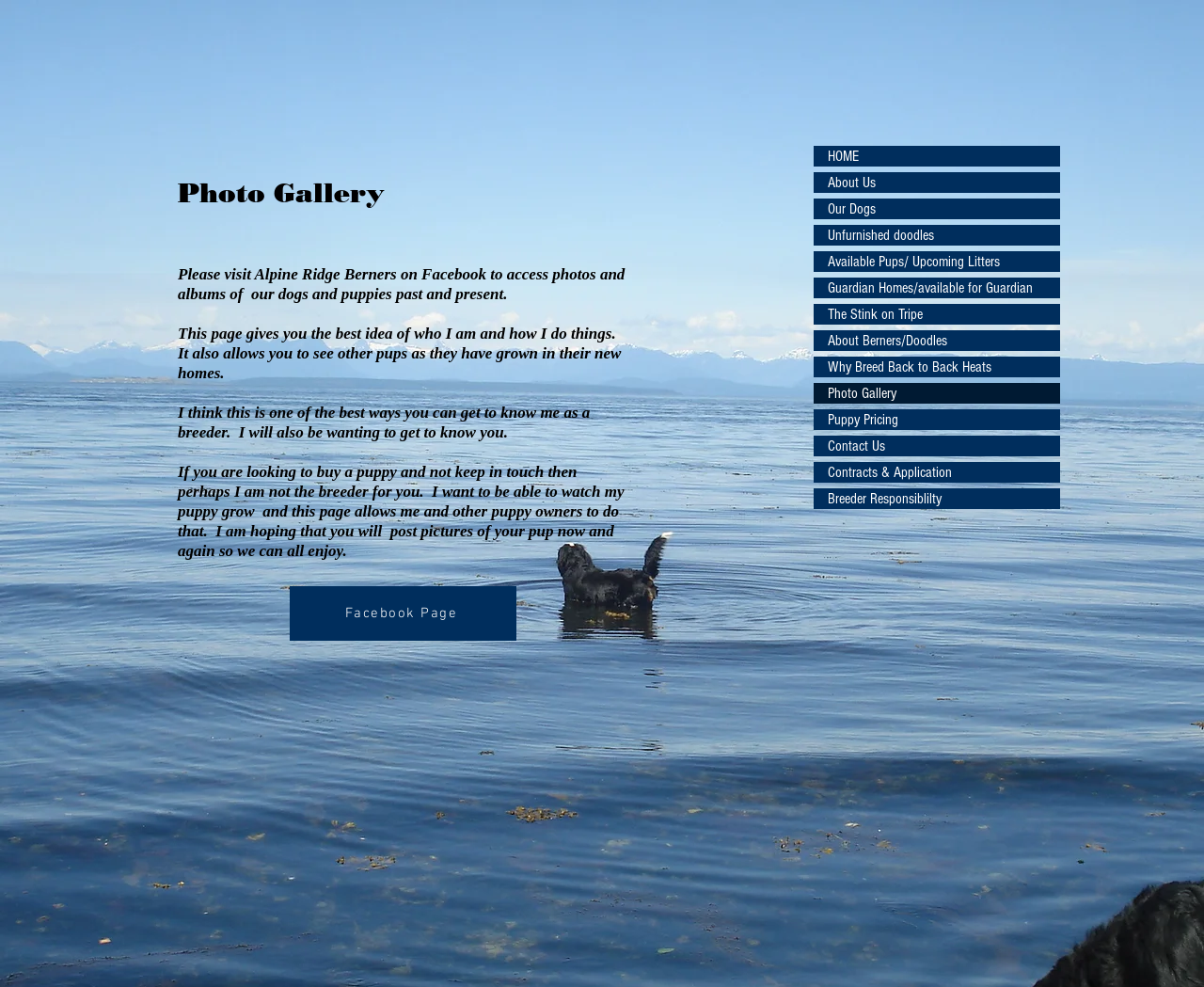Provide the bounding box coordinates for the area that should be clicked to complete the instruction: "Contact the breeder".

[0.676, 0.441, 0.88, 0.462]